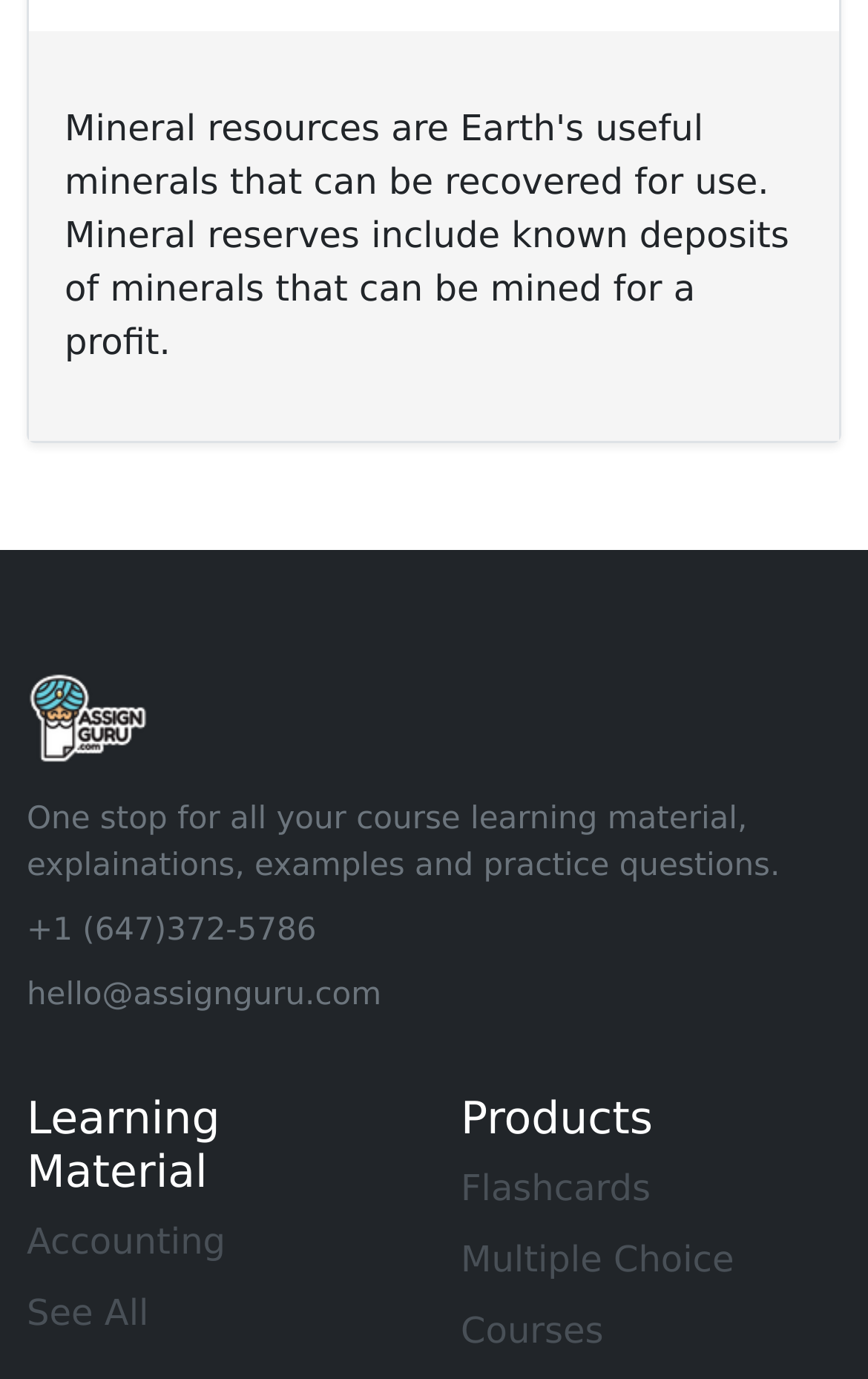Please respond to the question with a concise word or phrase:
What is the name of the website?

AssignGuru